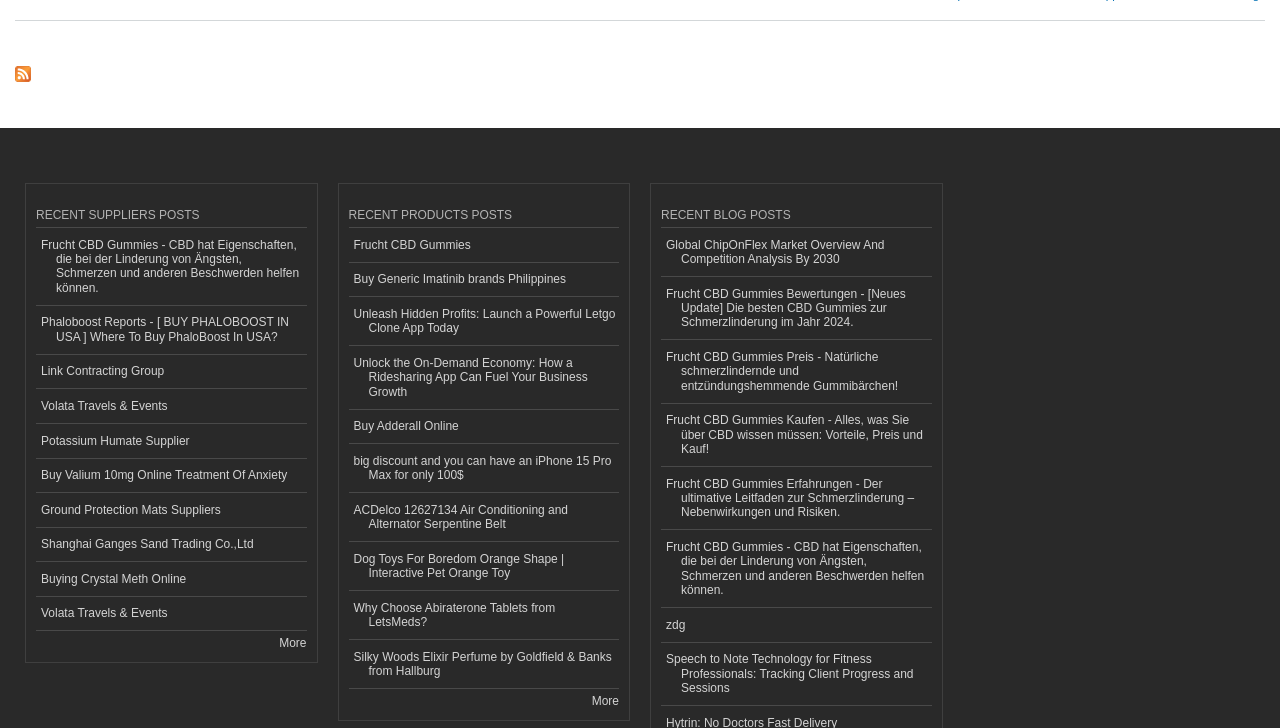What is the category of the posts above 'RECENT SUPPLIERS POSTS'?
Please look at the screenshot and answer using one word or phrase.

Products